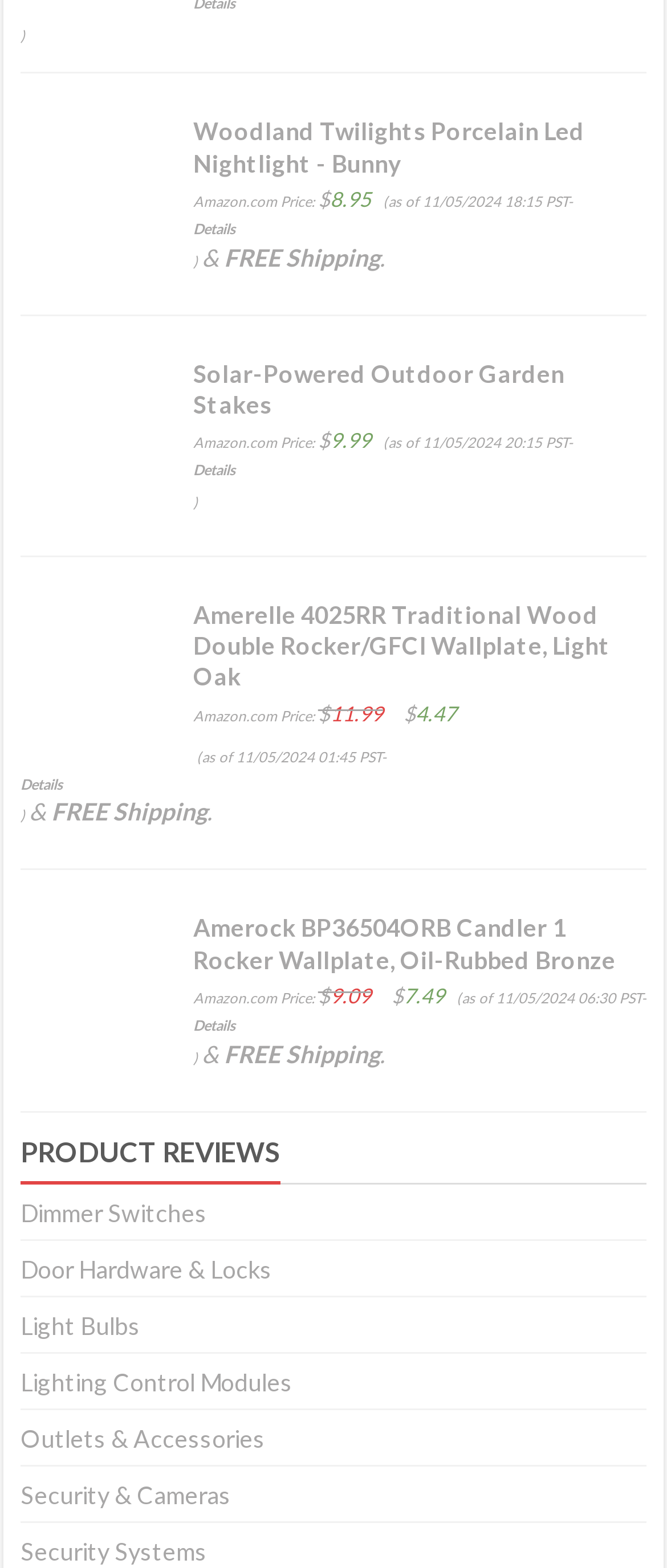Please identify the bounding box coordinates for the region that you need to click to follow this instruction: "Check out It matches Tom Brady!".

None